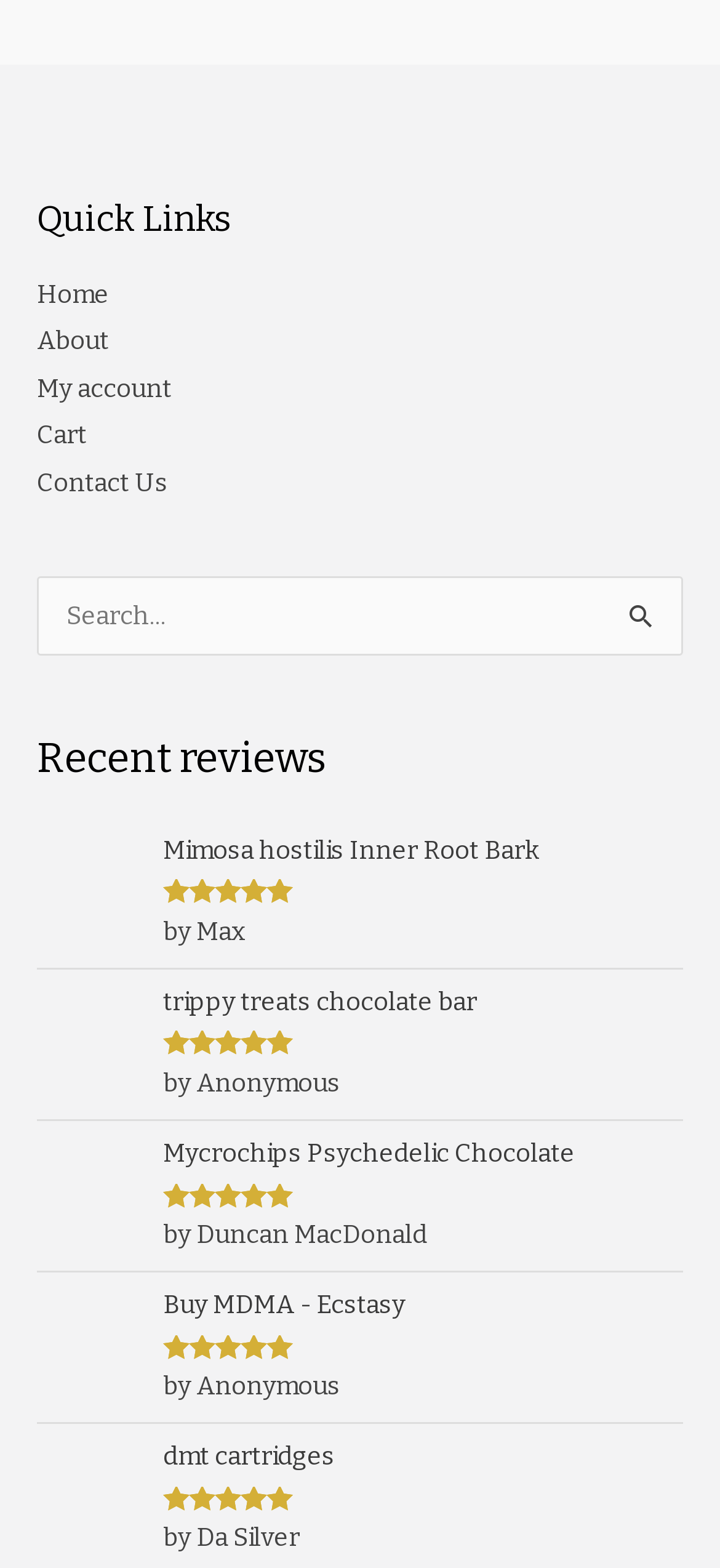Specify the bounding box coordinates of the area that needs to be clicked to achieve the following instruction: "Search for something".

[0.051, 0.368, 0.949, 0.419]